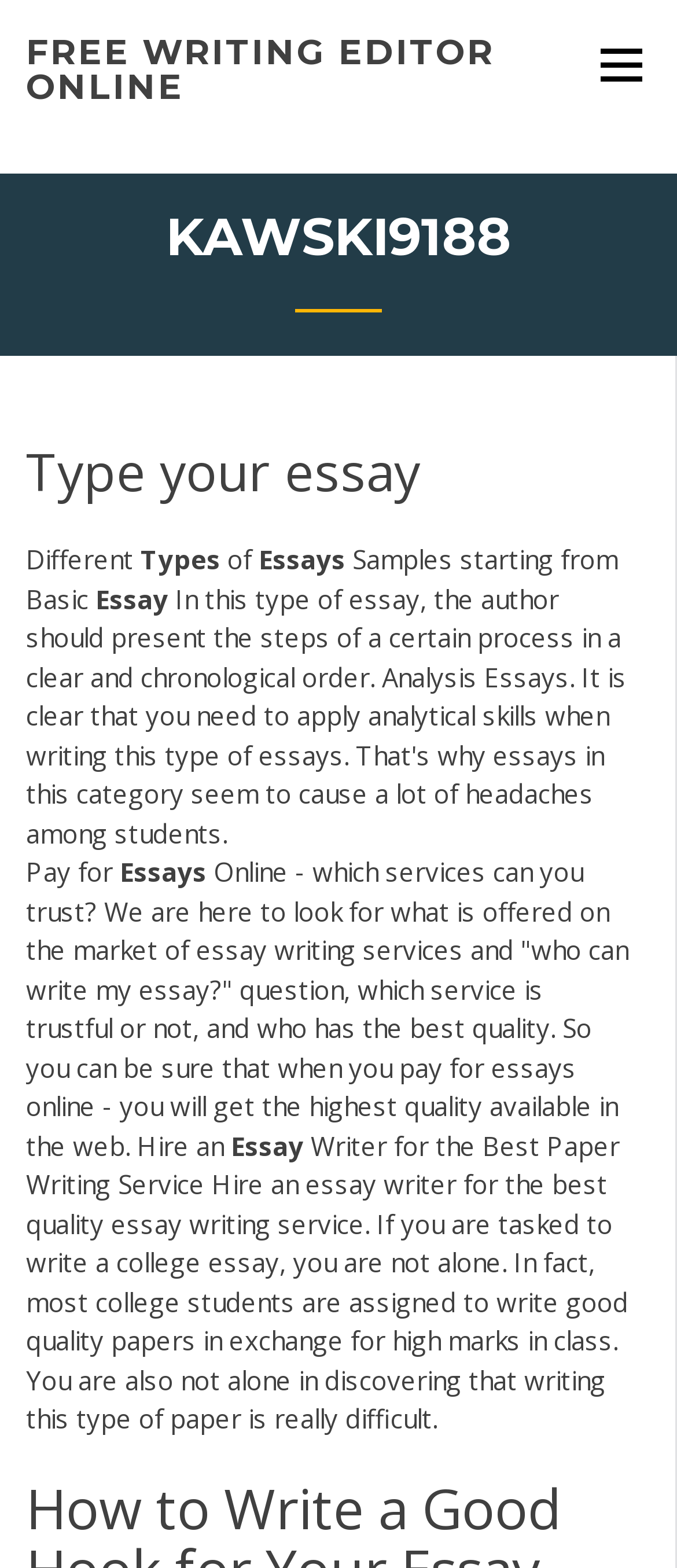Provide an in-depth caption for the webpage.

The webpage is focused on essay writing services, with a prominent link at the top left corner labeled "FREE WRITING EDITOR ONLINE". To the right of this link, there is another link with no text. Below these links, there is a heading "KAWSKI9188" that spans almost the entire width of the page. 

Underneath the heading, there is a subheading "Type your essay" followed by a series of static text elements that read "Different Types of Essays Samples starting from Basic". This text is positioned near the top of the page, taking up about a quarter of the page's width.

Further down, there are two blocks of text. The first block starts with "Pay for" and discusses the trustworthiness of online essay writing services, highlighting the importance of finding a reliable service that can provide high-quality essays. This text takes up about half of the page's width and is positioned near the middle of the page.

The second block of text starts with "Essay Writer" and provides more information about hiring an essay writer for a college essay. This text is positioned below the first block, taking up about the same width and stretching down to the bottom of the page.

Overall, the webpage appears to be a resource for individuals looking for essay writing services, providing information on what to look for in a trustworthy service and how to hire an essay writer.